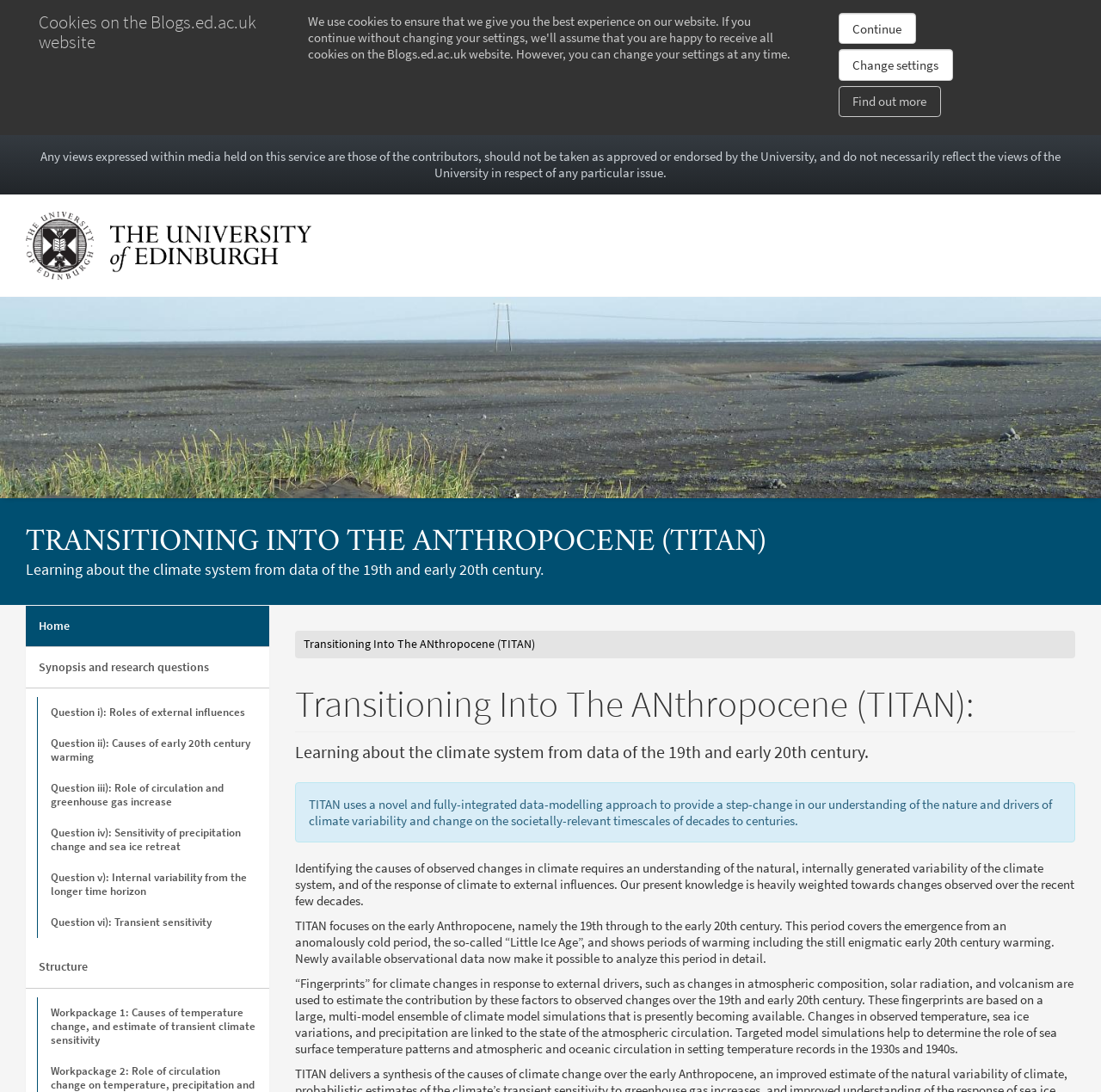Respond to the following query with just one word or a short phrase: 
What is the 'Little Ice Age'?

An anomalously cold period